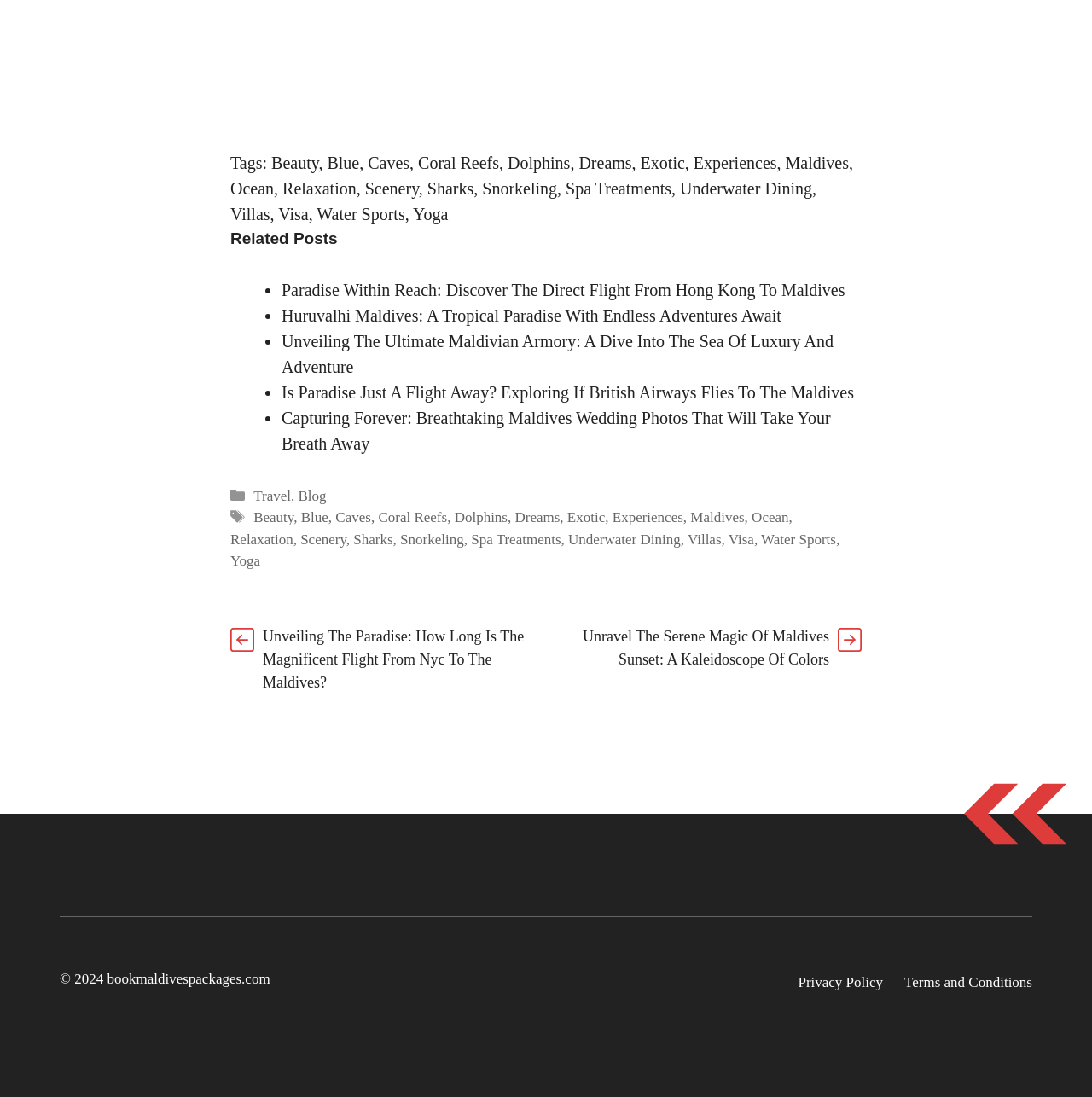Please indicate the bounding box coordinates of the element's region to be clicked to achieve the instruction: "Contact us". Provide the coordinates as four float numbers between 0 and 1, i.e., [left, top, right, bottom].

None